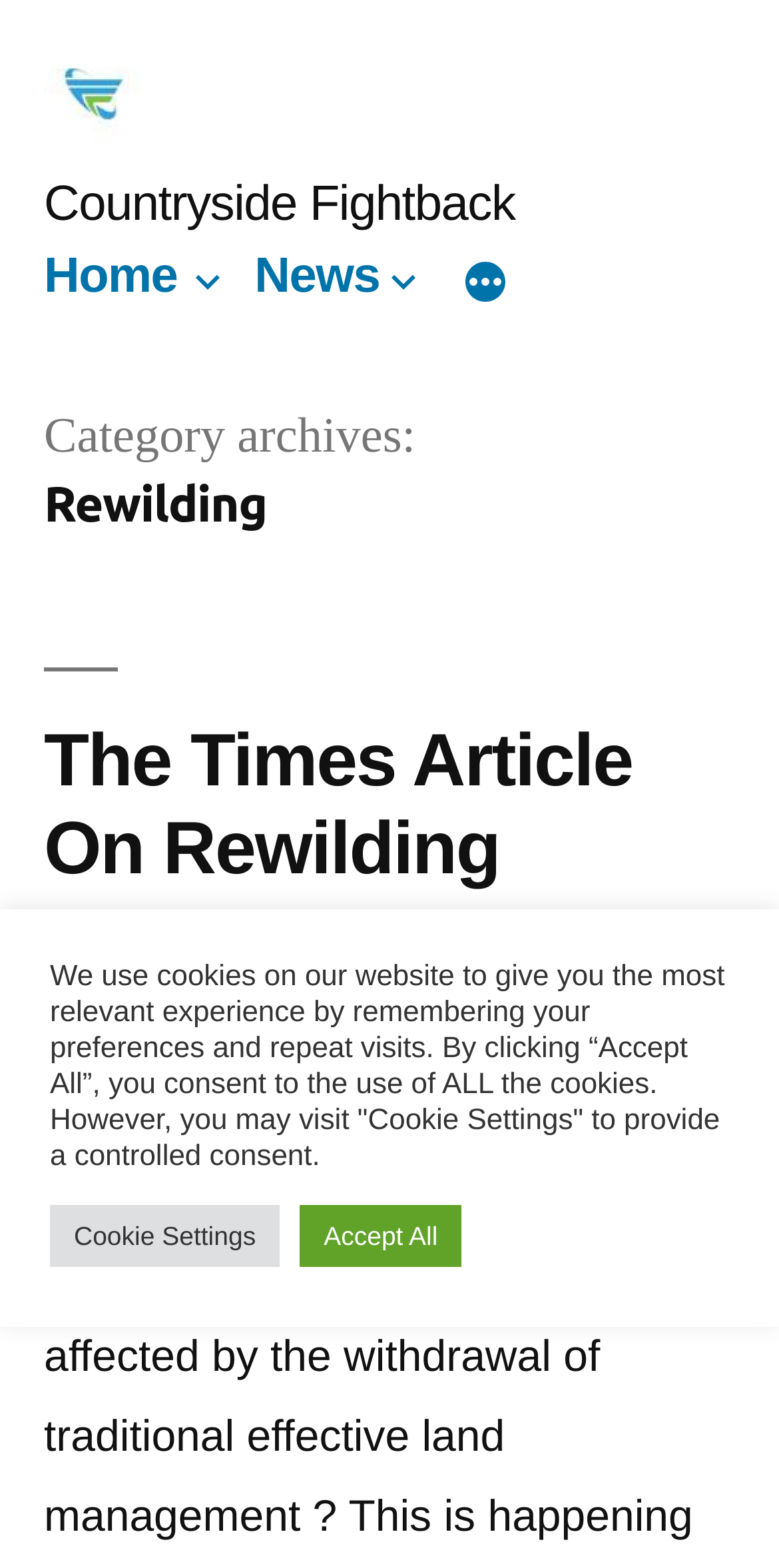Pinpoint the bounding box coordinates of the clickable element to carry out the following instruction: "read The Times Article On Rewilding."

[0.056, 0.457, 0.812, 0.568]